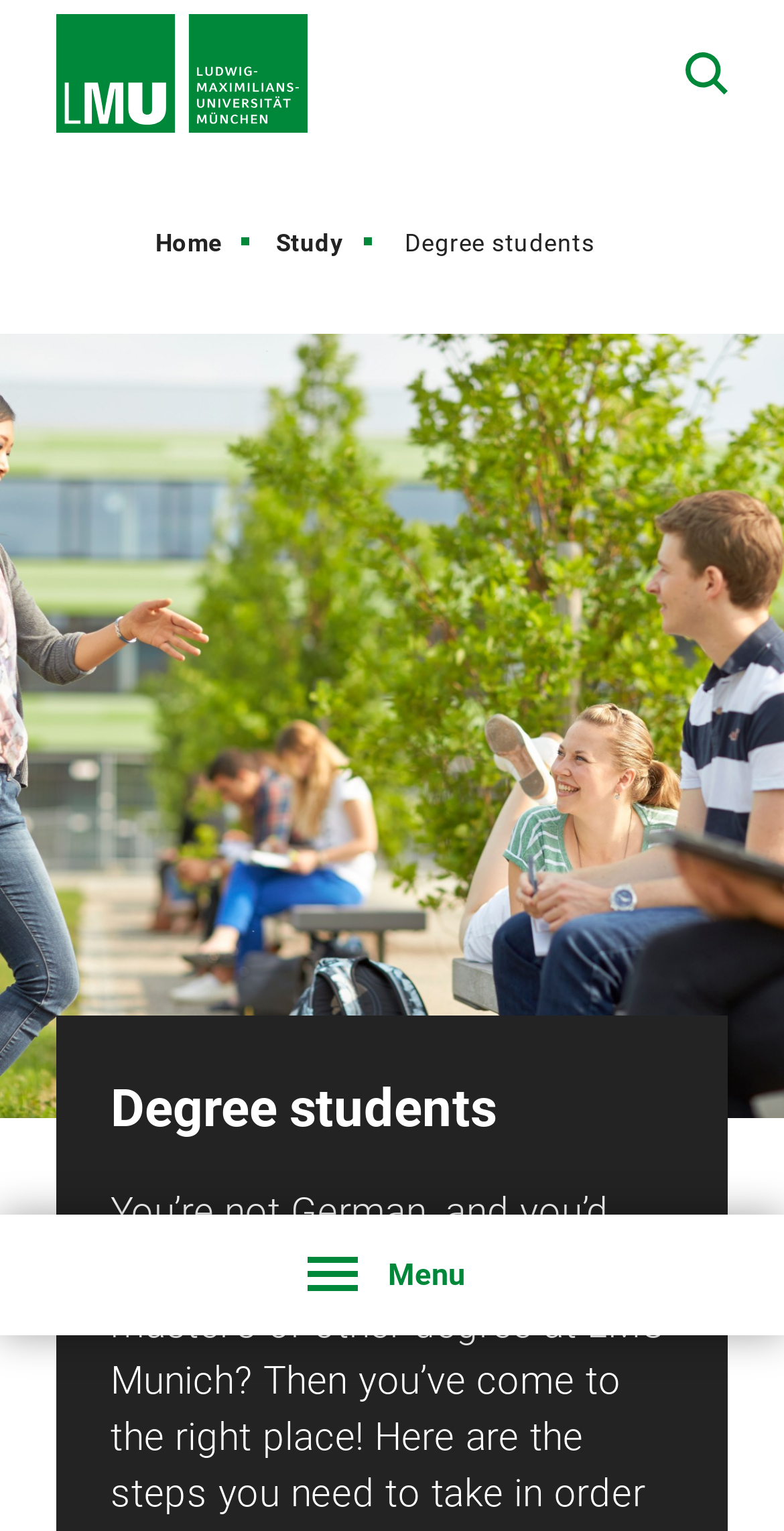Please provide a comprehensive answer to the question based on the screenshot: What is the name of the university?

I inferred this answer by looking at the logo of the university at the top left corner of the webpage, which says 'Logo Ludwig Maximilians Universität München'. This suggests that the university is LMU Munich.